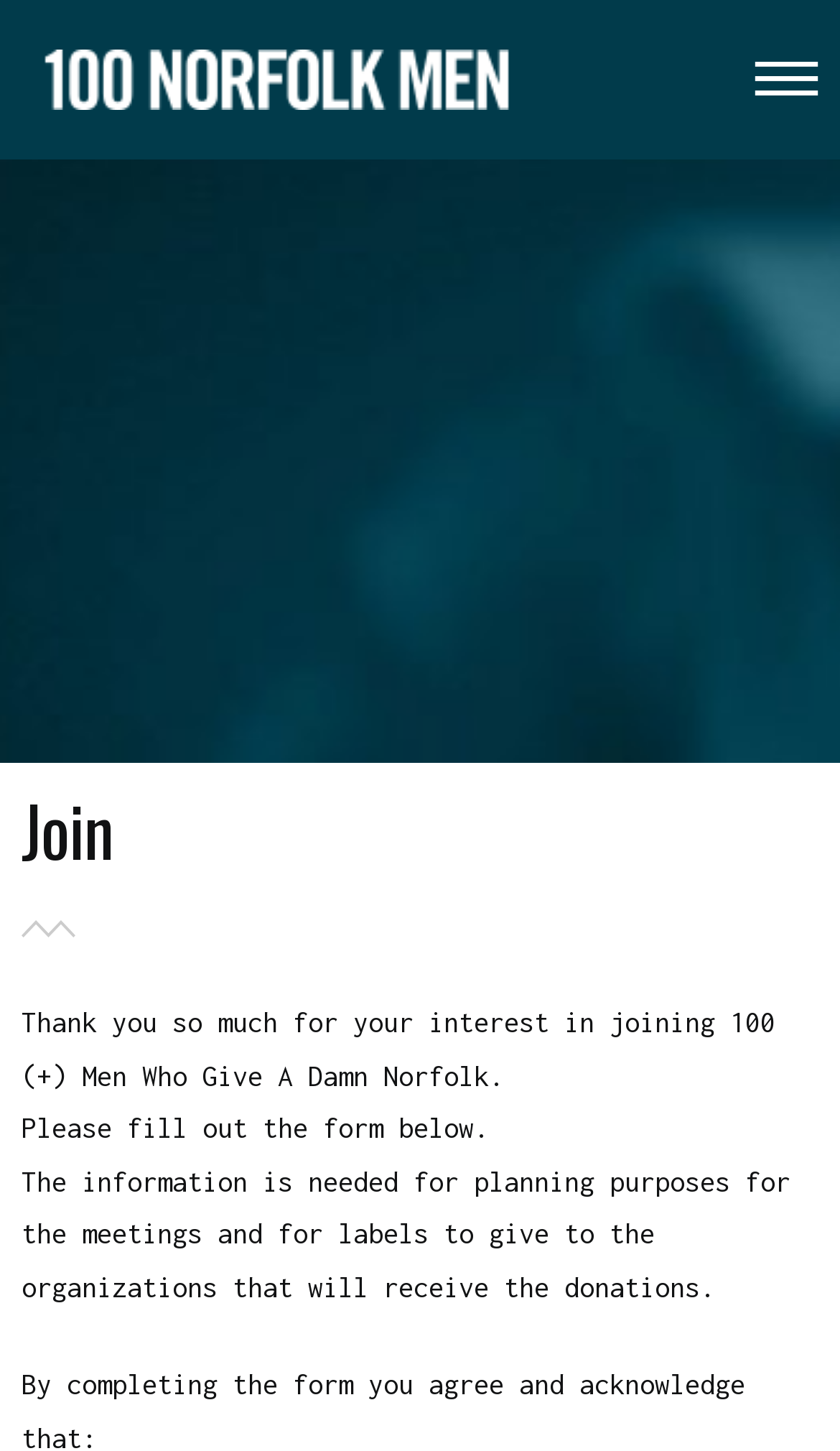Answer the question using only a single word or phrase: 
What is the purpose of the form?

Planning purposes